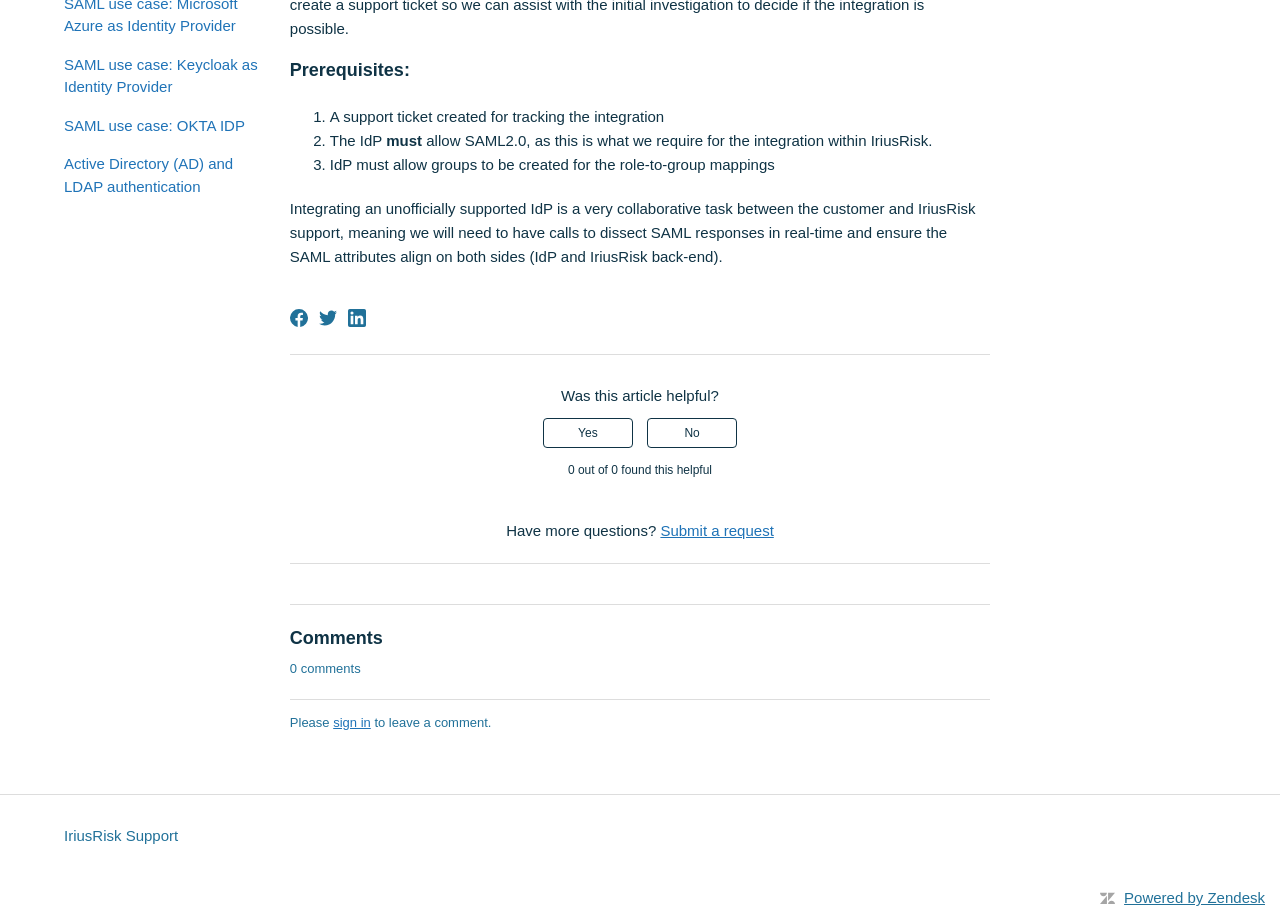From the webpage screenshot, predict the bounding box coordinates (top-left x, top-left y, bottom-right x, bottom-right y) for the UI element described here: No

[0.506, 0.457, 0.576, 0.489]